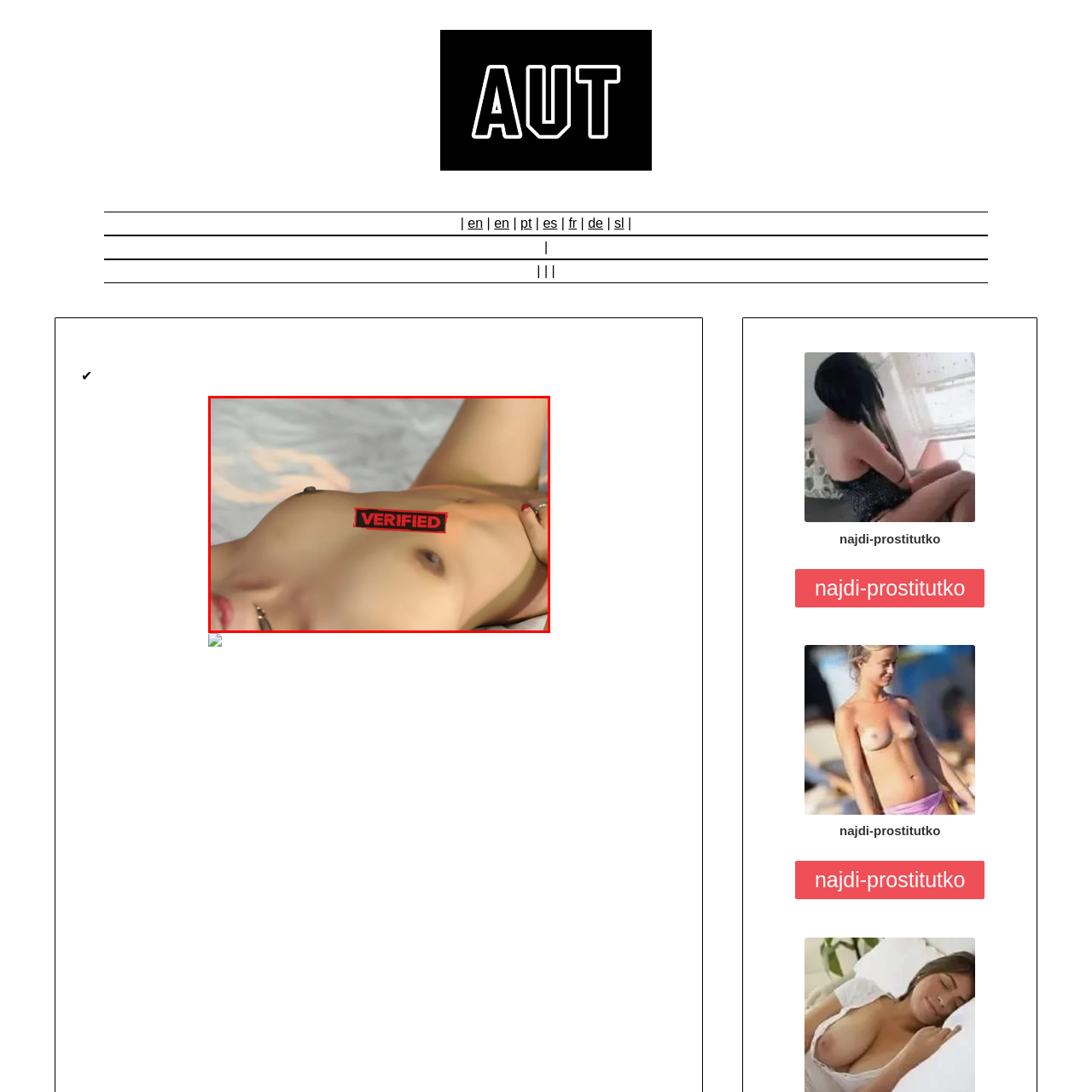What atmosphere is created by the background?
Inspect the image within the red bounding box and answer the question in detail.

The caption describes the background as having a soft, blurred texture, which creates a relaxed atmosphere, suggesting a calming and peaceful environment.